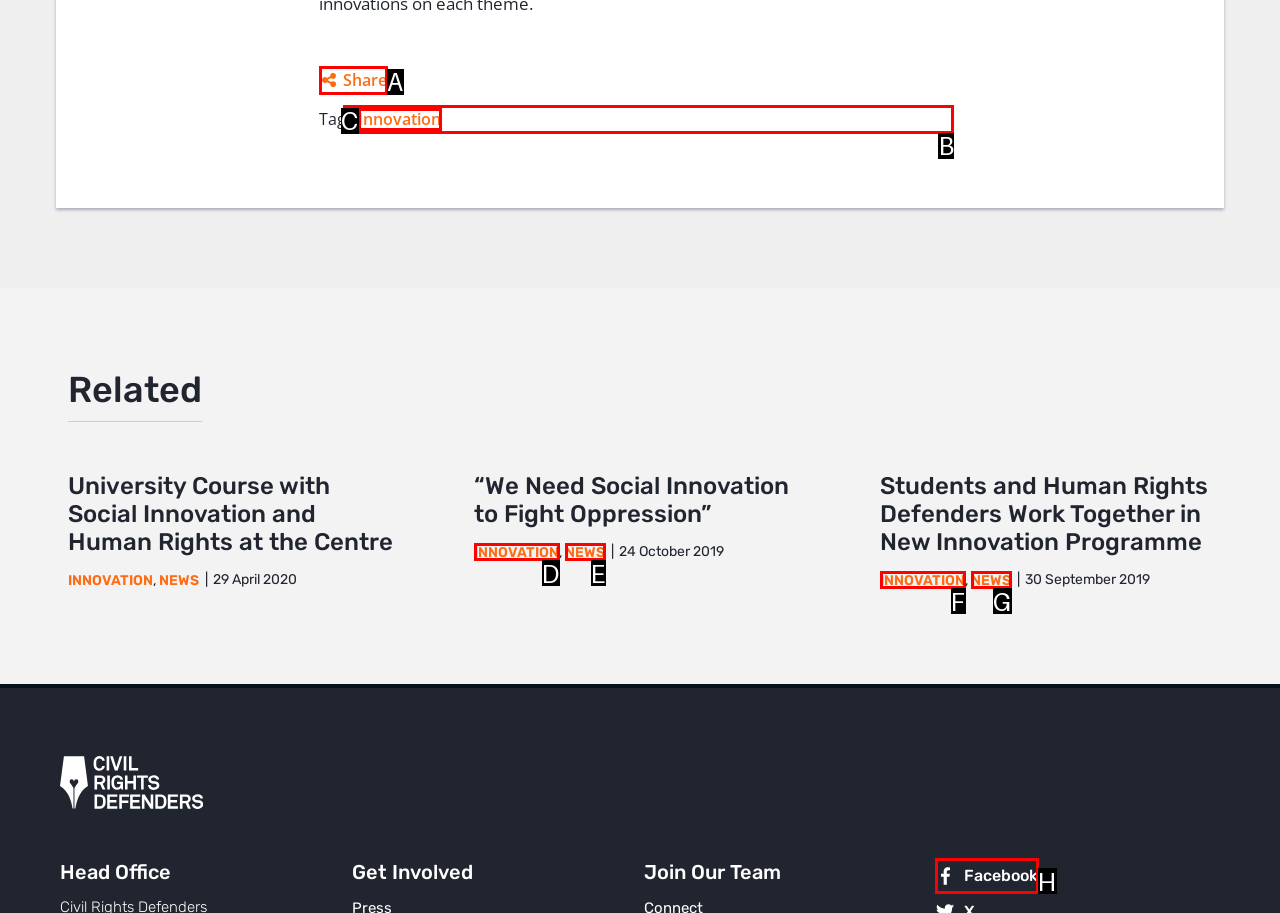Tell me which letter I should select to achieve the following goal: Follow on Facebook
Answer with the corresponding letter from the provided options directly.

H